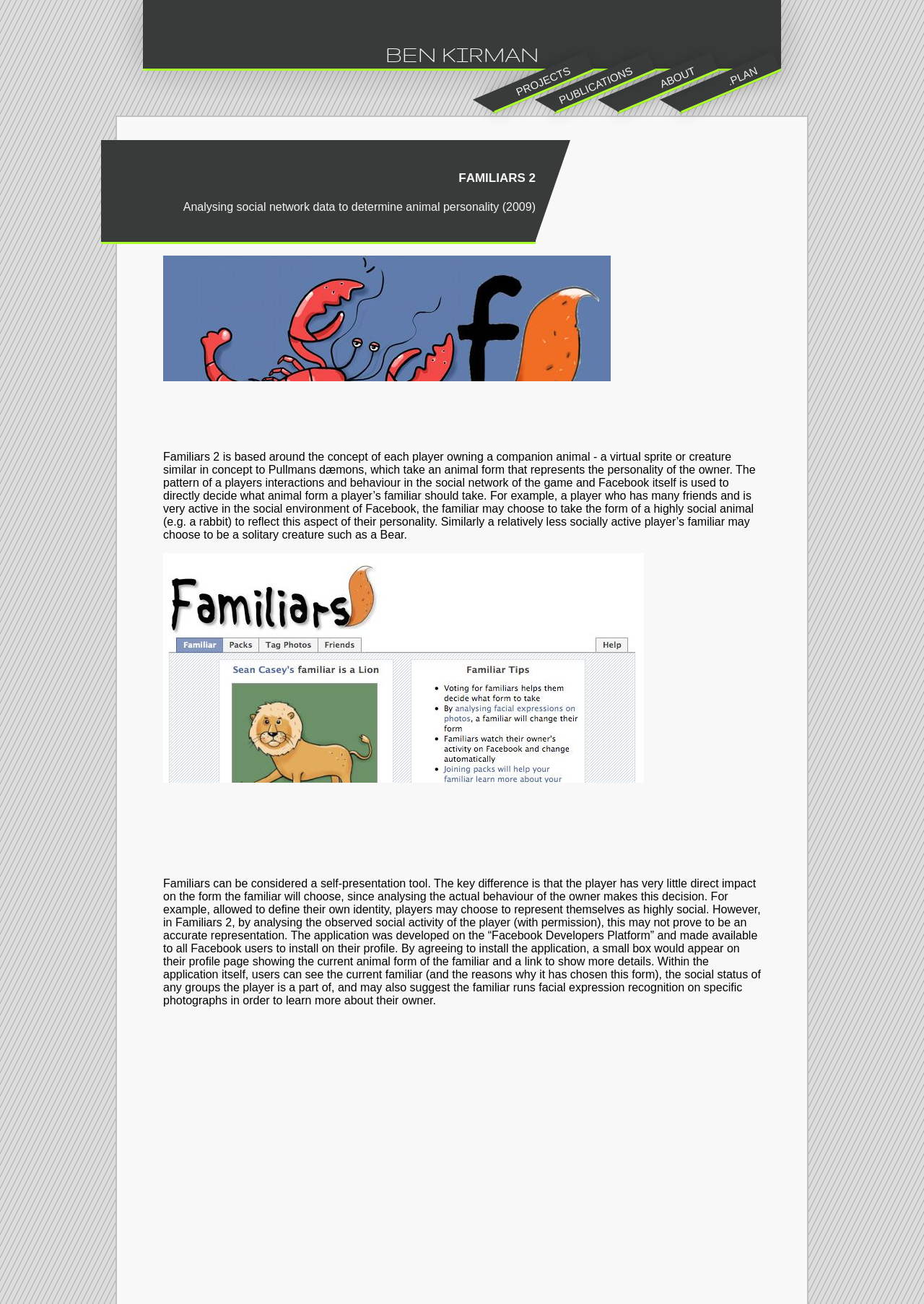Please analyze the image and give a detailed answer to the question:
What can users see within the application itself?

I read the text on the webpage, which states that within the application itself, users can see 'the current familiar (and the reasons why it has chosen this form), the social status of any groups the player is a part of'.